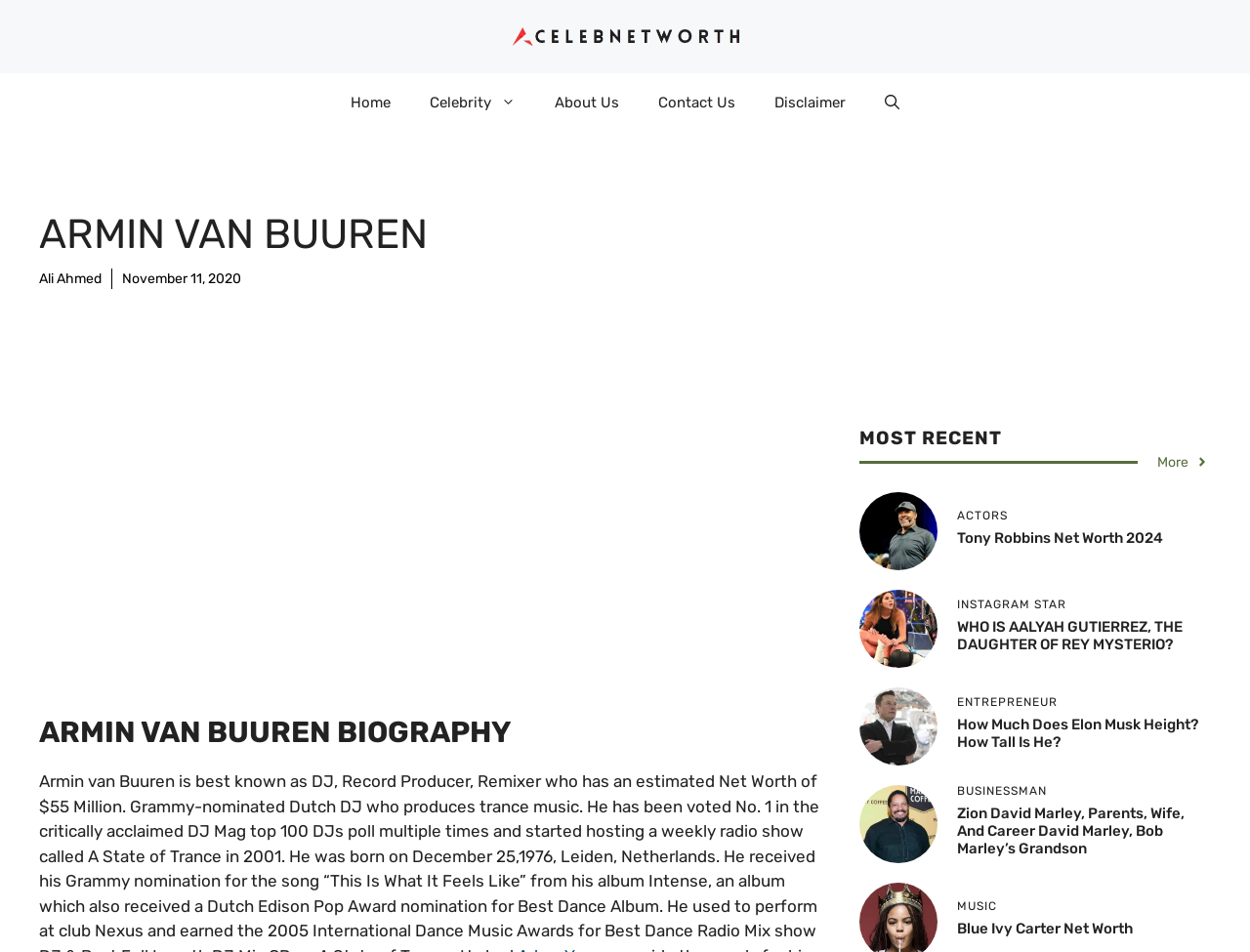What type of content is listed under 'MOST RECENT'? Based on the image, give a response in one word or a short phrase.

Celebrity net worth